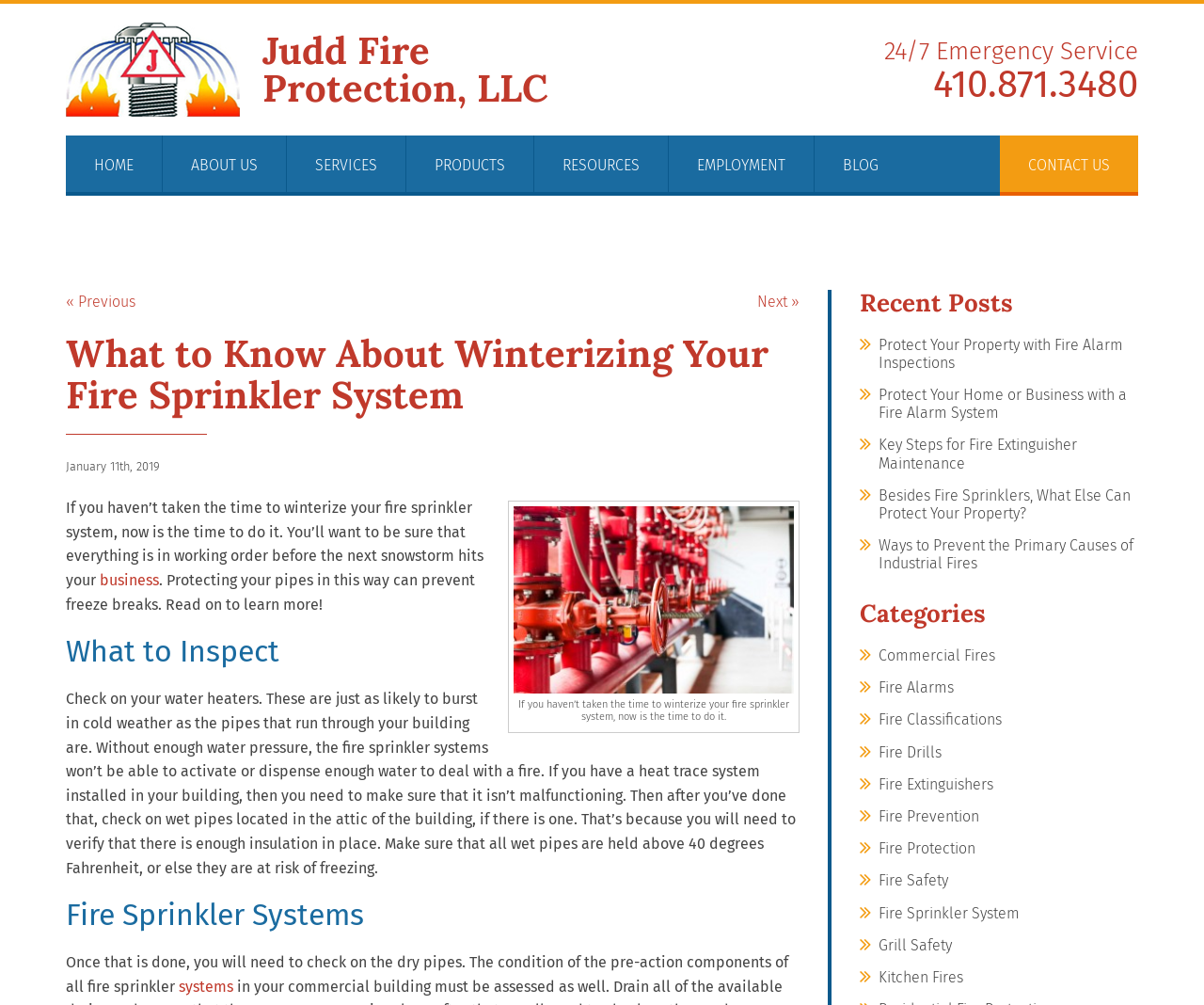Using the webpage screenshot and the element description Judd Fire Protection, LLC, determine the bounding box coordinates. Specify the coordinates in the format (top-left x, top-left y, bottom-right x, bottom-right y) with values ranging from 0 to 1.

[0.055, 0.059, 0.452, 0.077]